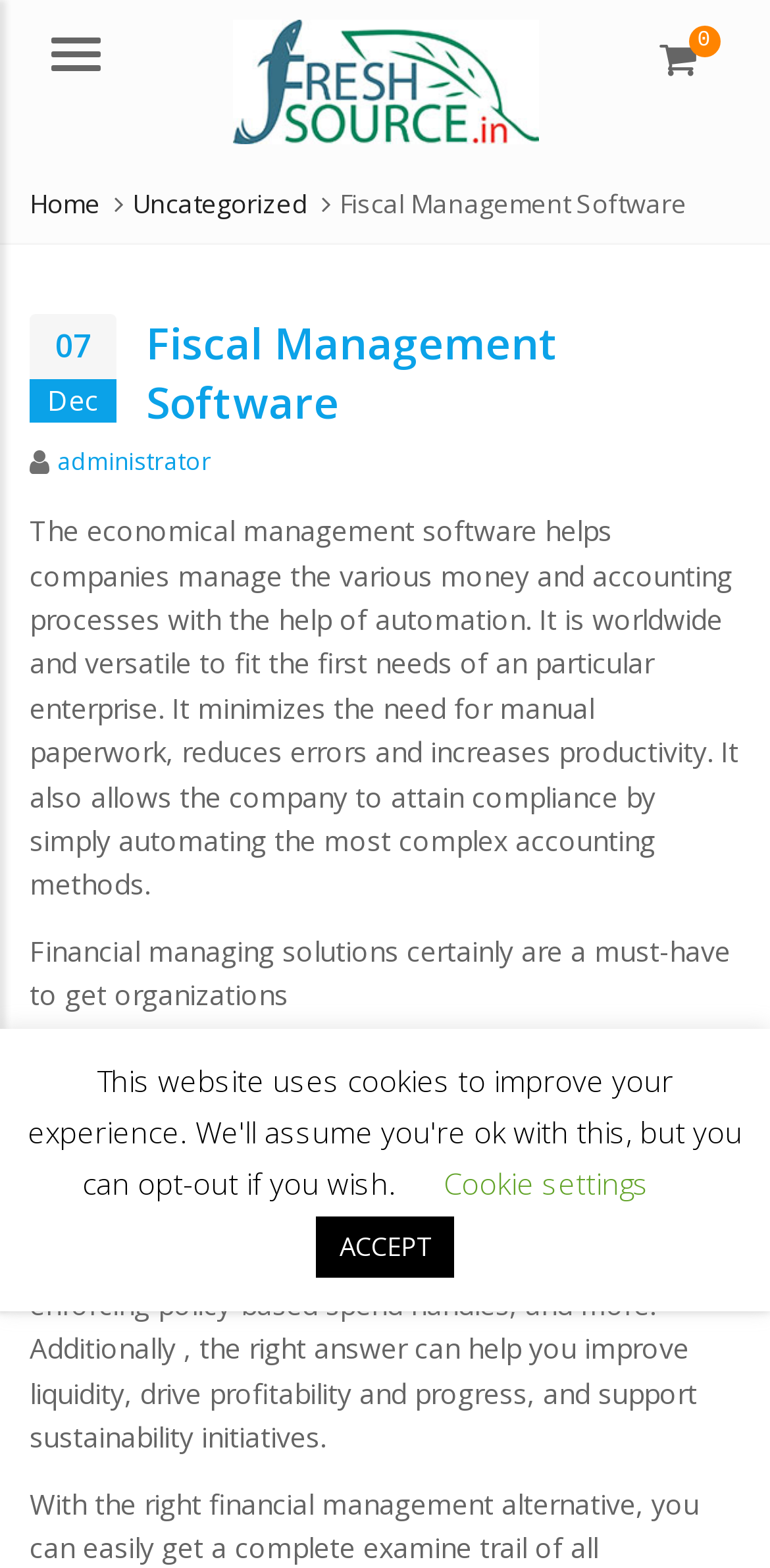Answer in one word or a short phrase: 
What benefits does the software provide?

Increases productivity